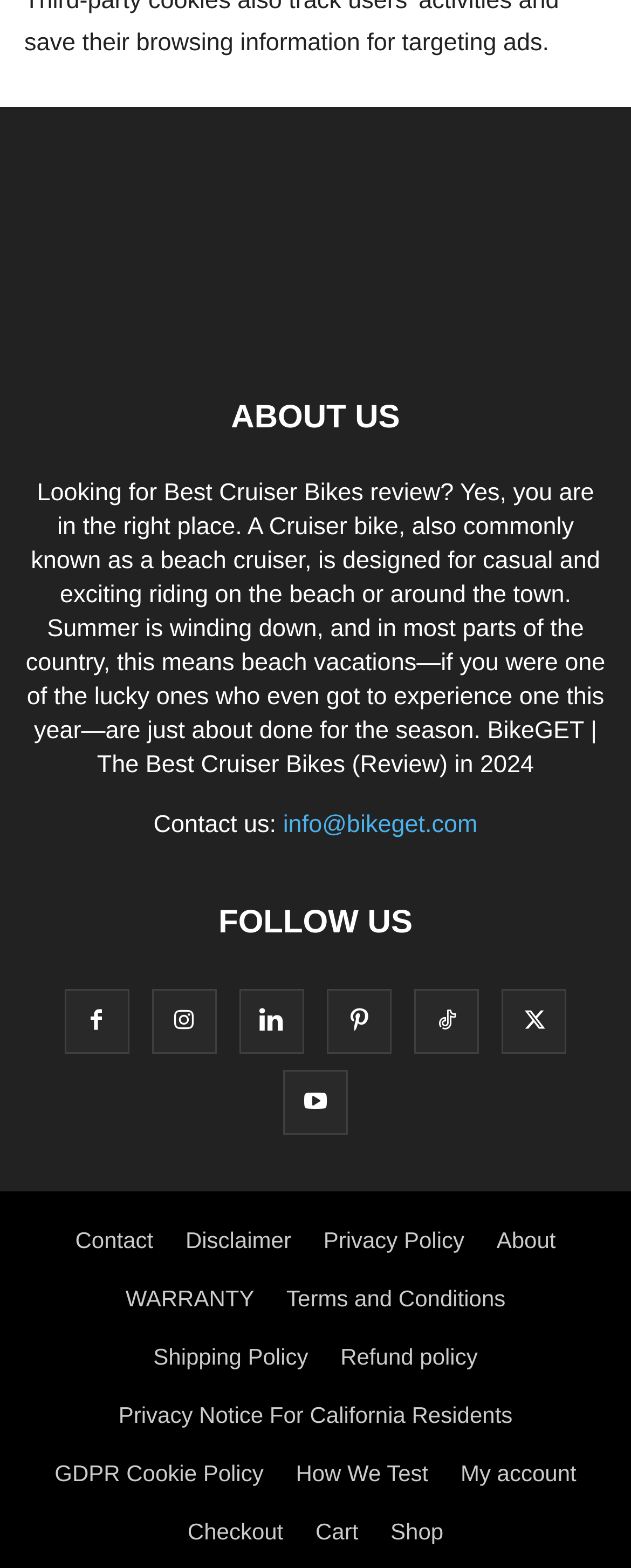What is the purpose of the 'About Us' section?
Please analyze the image and answer the question with as much detail as possible.

The purpose of the 'About Us' section is to introduce the website and provide information about its purpose, which can be inferred from the StaticText element 'ABOUT US' and the following text that describes the website's content.